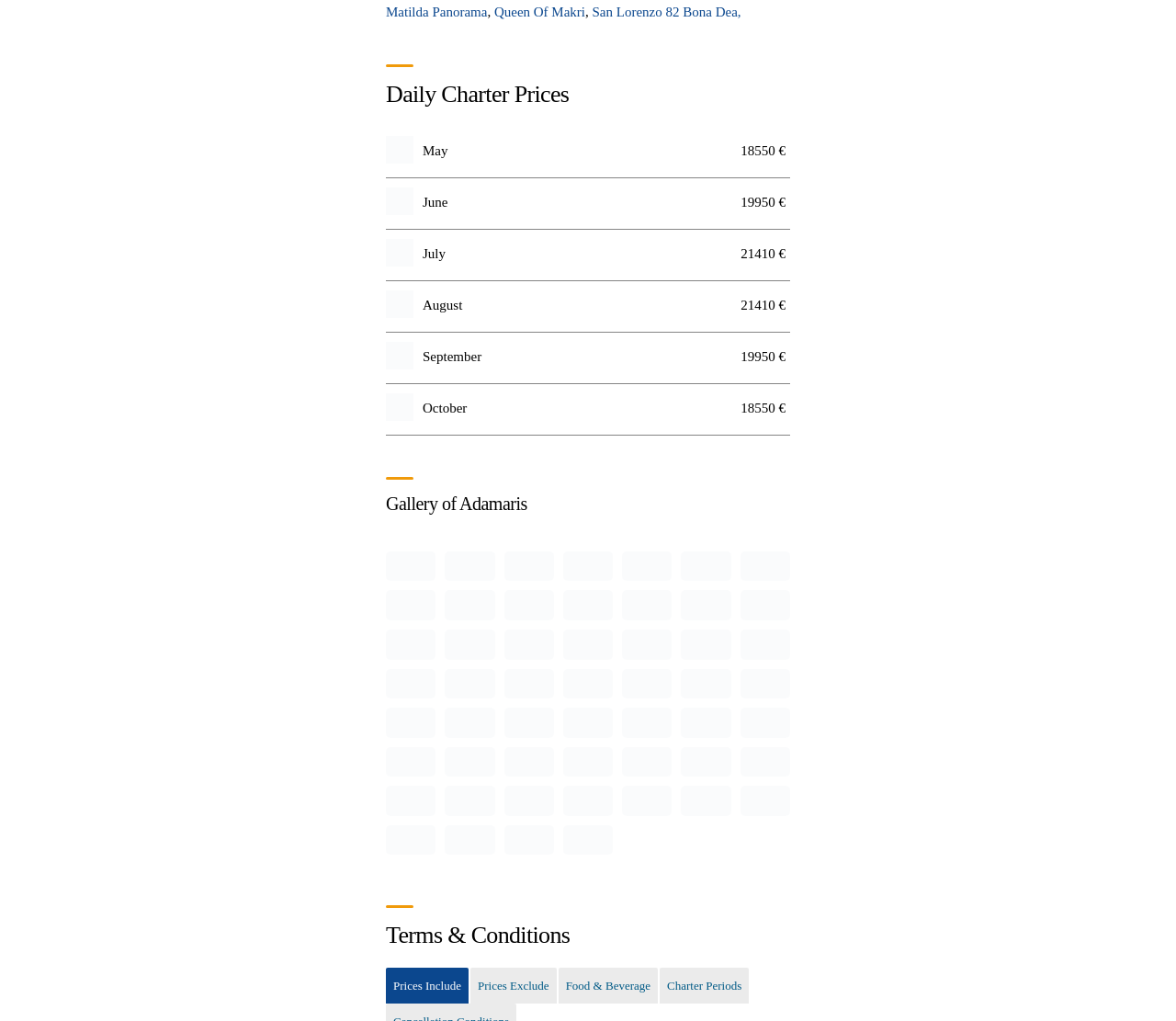Provide a short answer using a single word or phrase for the following question: 
What is the price of the yacht charter in May?

18550 €